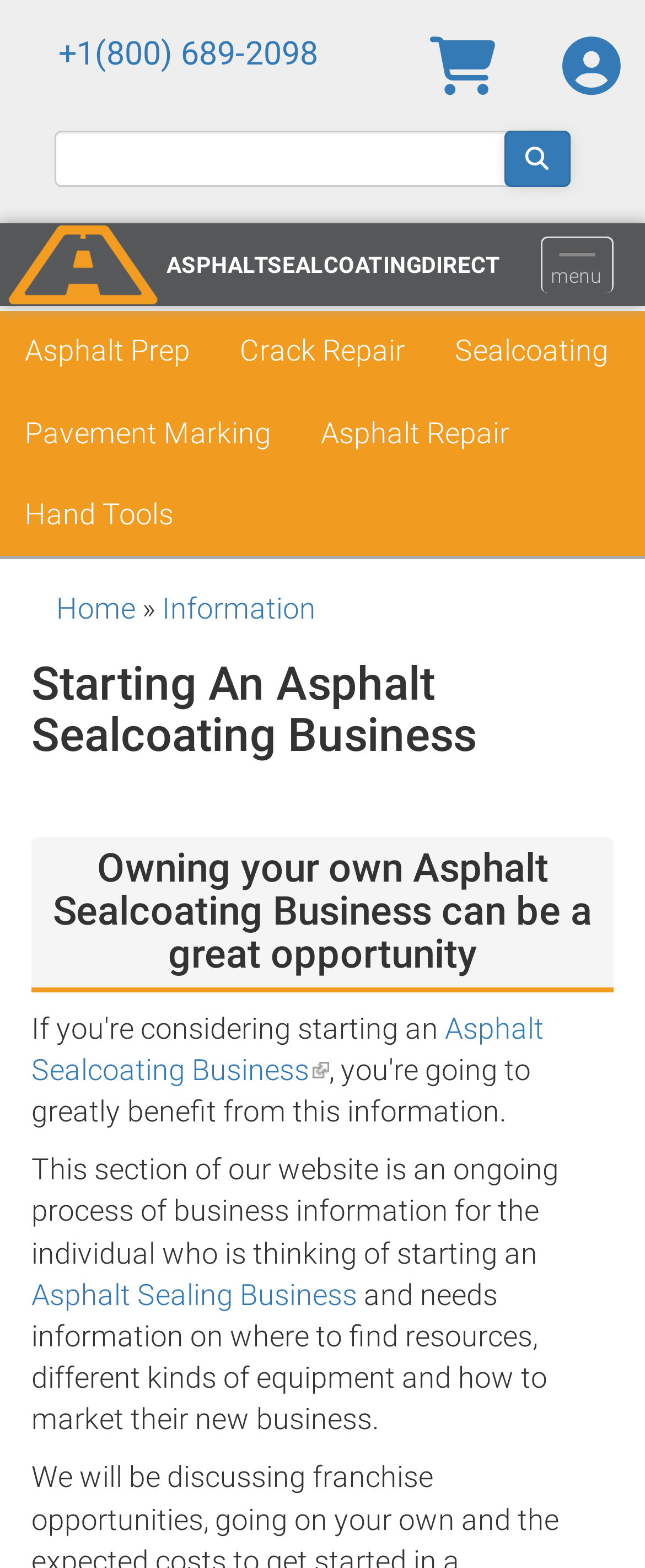How many main categories are there?
Provide a fully detailed and comprehensive answer to the question.

I counted the main categories by looking at the navigation links below the top navigation bar, which are Asphalt Prep, Crack Repair, Sealcoating, Pavement Marking, Asphalt Repair, and Hand Tools.